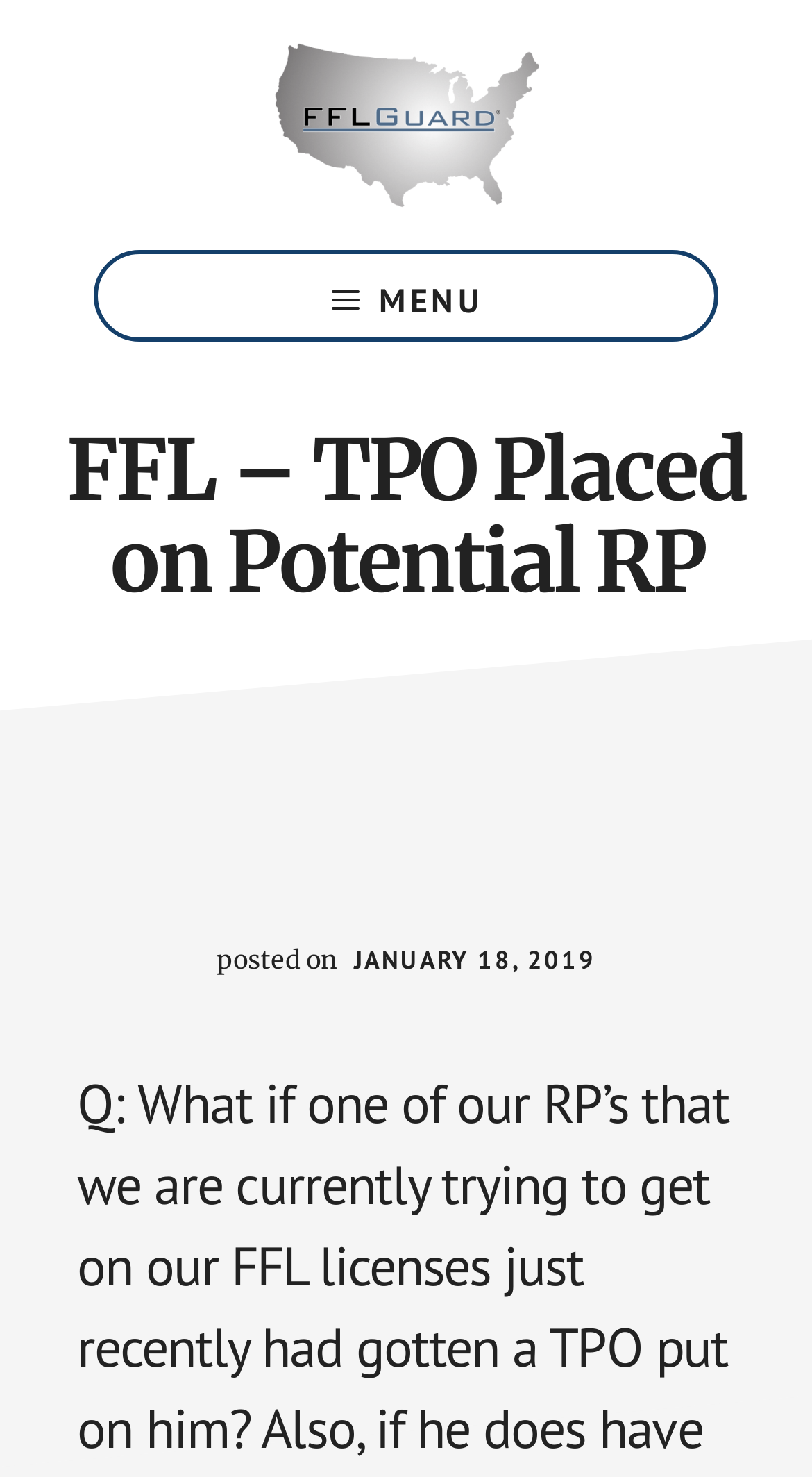Describe every aspect of the webpage in a detailed manner.

The webpage appears to be a forum or discussion page focused on firearms compliance, specifically addressing a question about a potential responsible person (RP) with a temporary protection order (TPO) placed on them. 

At the top left of the page, there are two links, "Skip to main content" and "Skip to footer", which are likely accessibility features. 

To the right of these links, the logo "FFLGUARD" is prominently displayed, accompanied by a tagline "#1 Firearms Compliance Program in the Country". 

Below the logo, a menu button is located, indicated by the icon "\ue98aMENU". 

The main content of the page is headed by a title "FFL – TPO Placed on Potential RP", which is followed by a posting date "JANUARY 18, 2019". The posting date is preceded by the text "posted on". 

There are no images on the page.